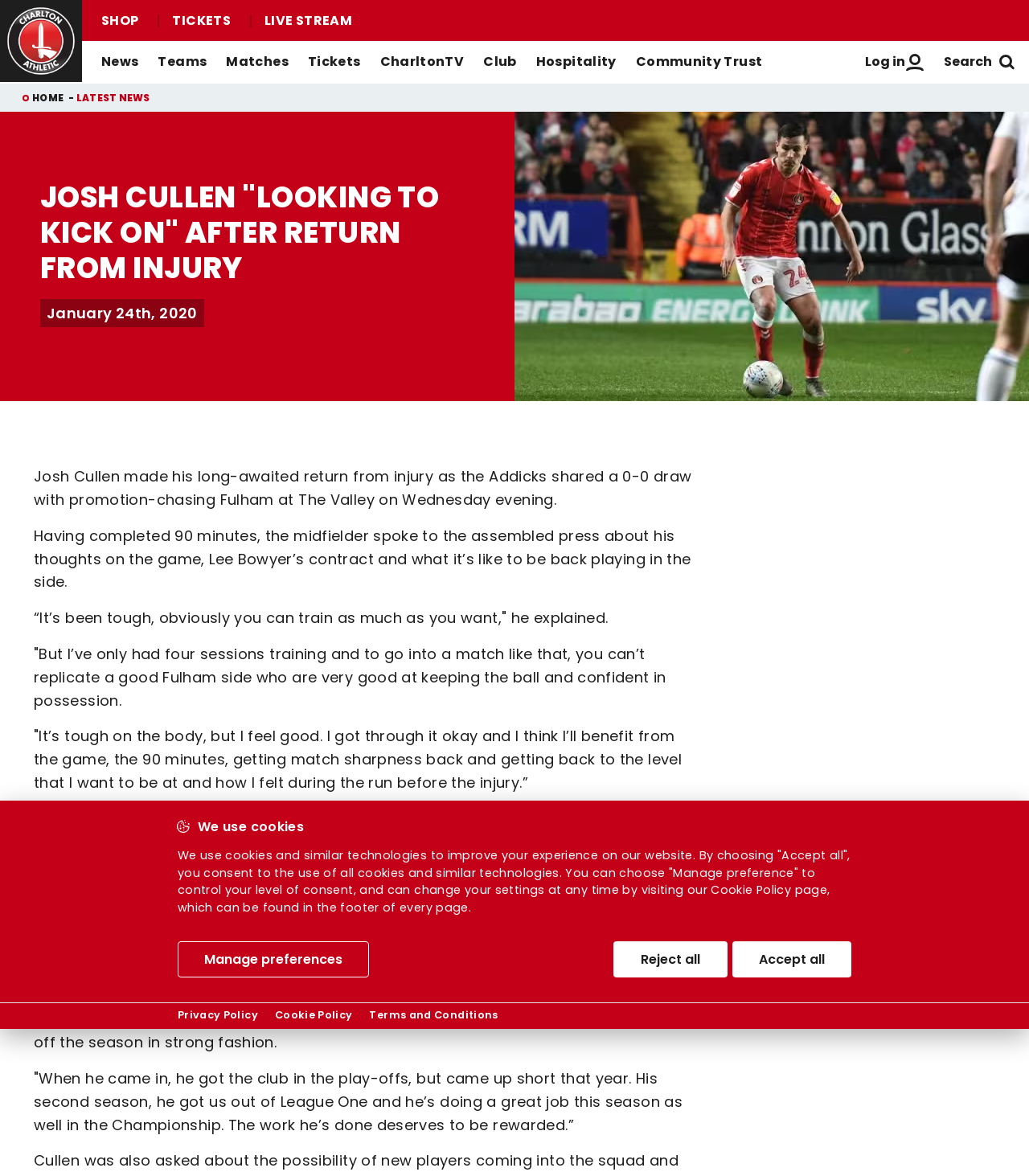Extract the bounding box coordinates of the UI element described by: "Season Ticket Terms & Conditions". The coordinates should include four float numbers ranging from 0 to 1, e.g., [left, top, right, bottom].

[0.395, 0.284, 0.611, 0.302]